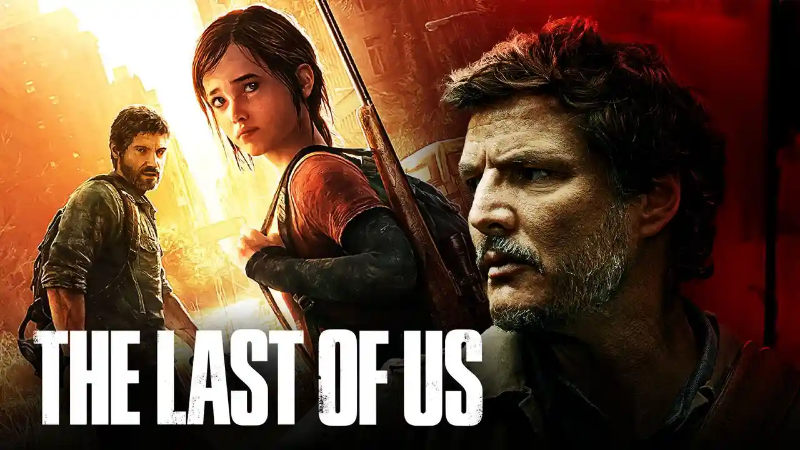Based on the image, provide a detailed and complete answer to the question: 
What is the setting of the series?

The image features a backdrop of 'crumbling buildings and eerie lighting', suggesting a post-apocalyptic setting, which is a common theme in the video game and HBO series 'The Last of Us'.